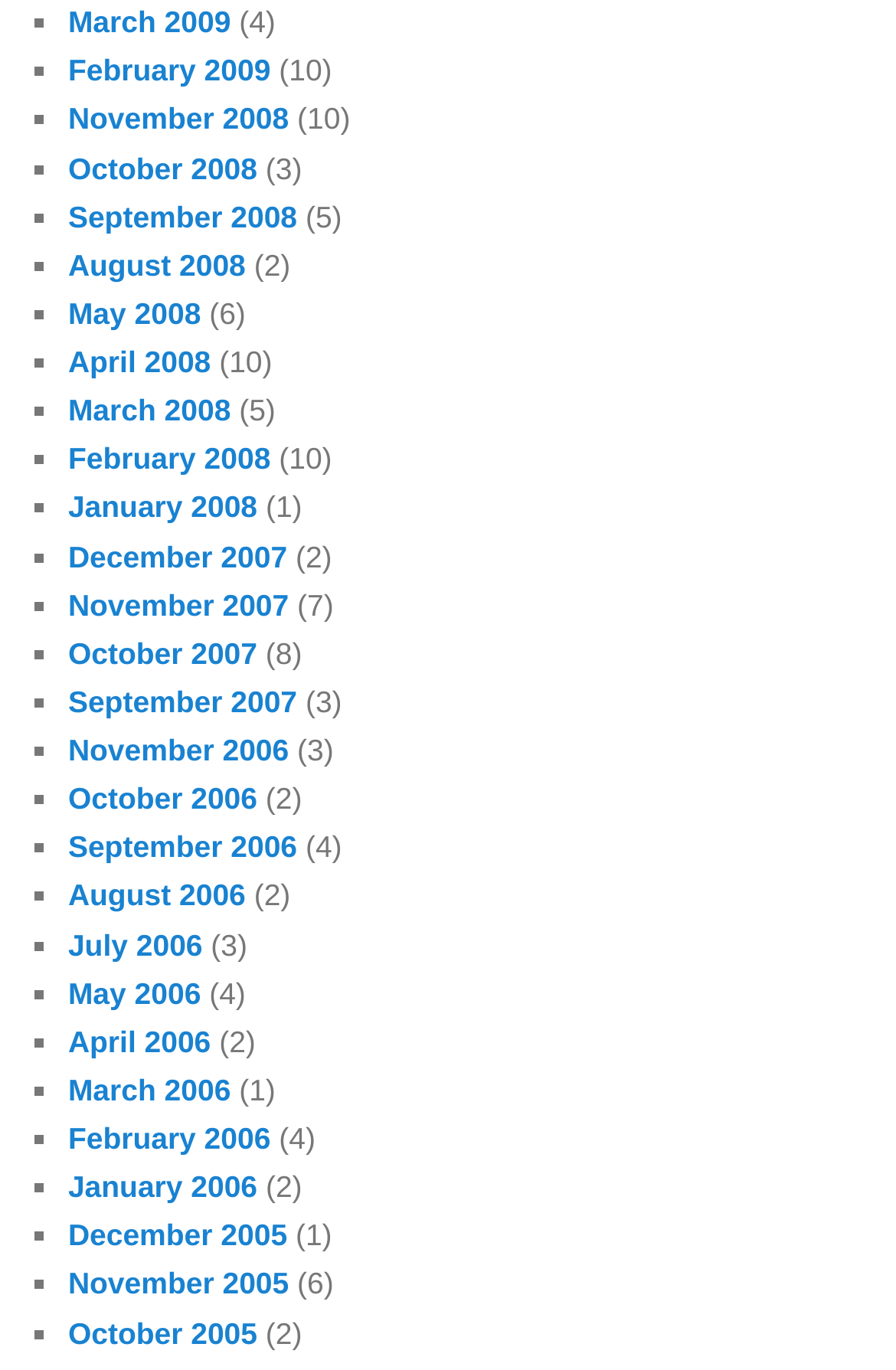Locate the bounding box of the user interface element based on this description: "September 2007".

[0.076, 0.5, 0.332, 0.525]